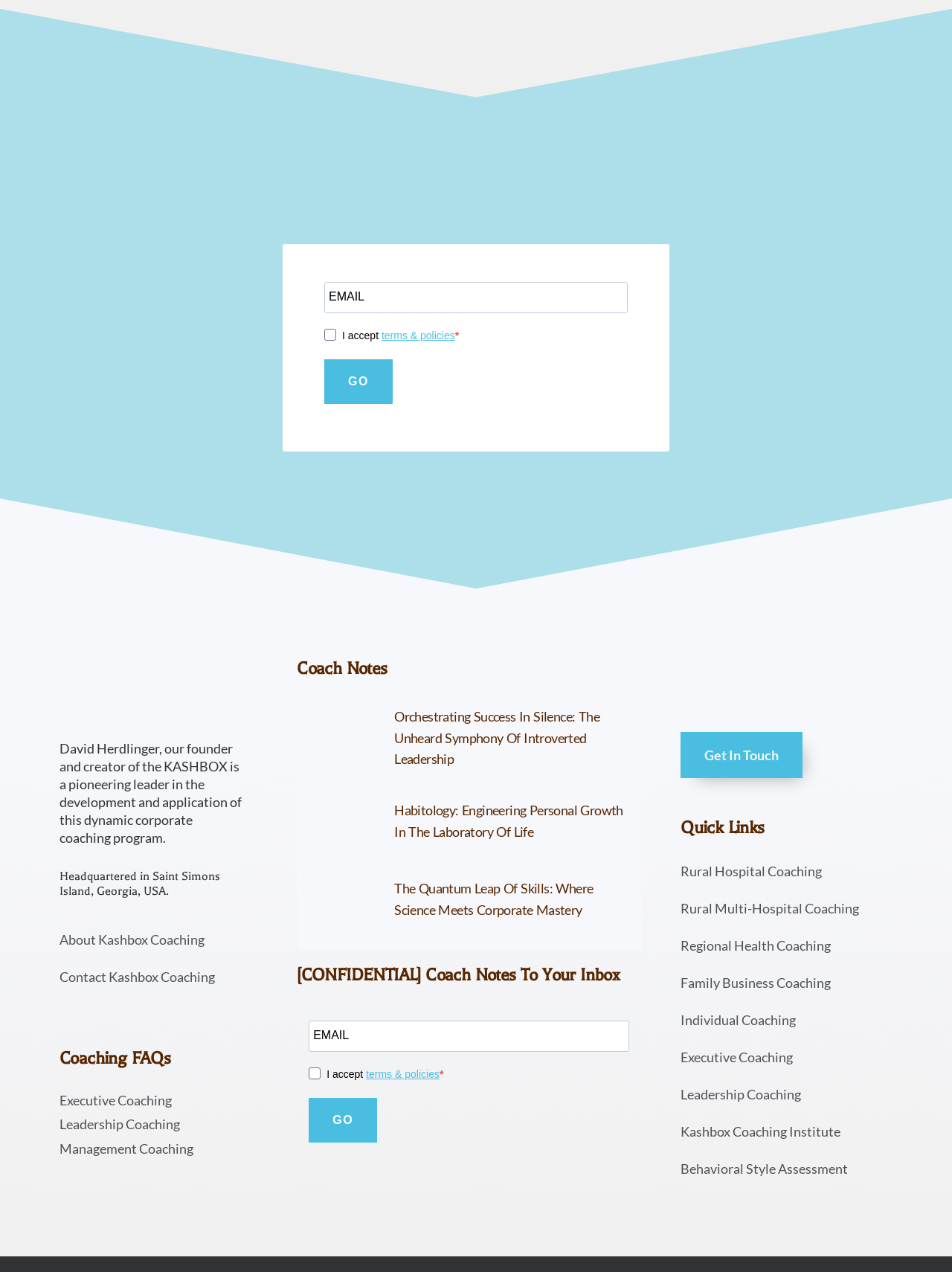Could you please study the image and provide a detailed answer to the question:
How can users get in touch with the company?

The webpage provides a 'Get In Touch' link, which suggests that users can click on this link to contact the company or get in touch with them for more information or inquiries.